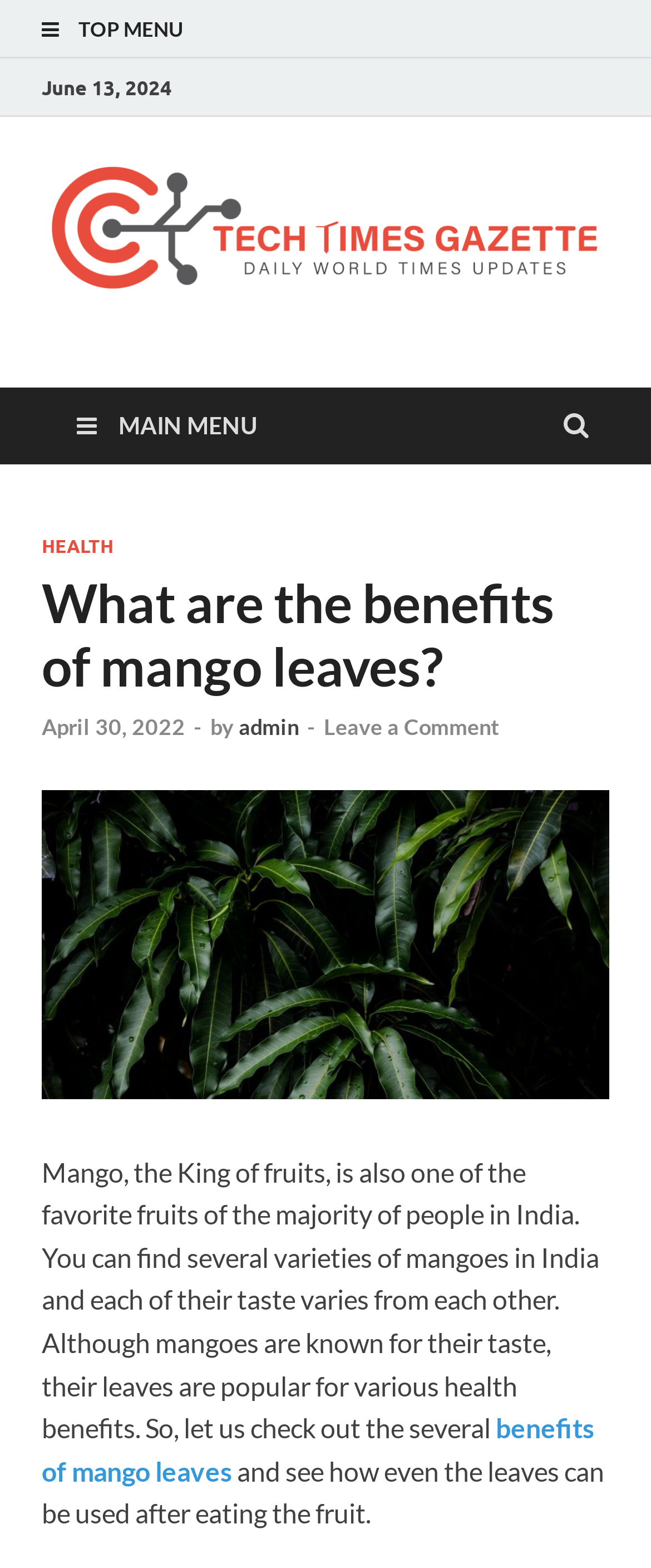Please identify the webpage's heading and generate its text content.

What are the benefits of mango leaves?